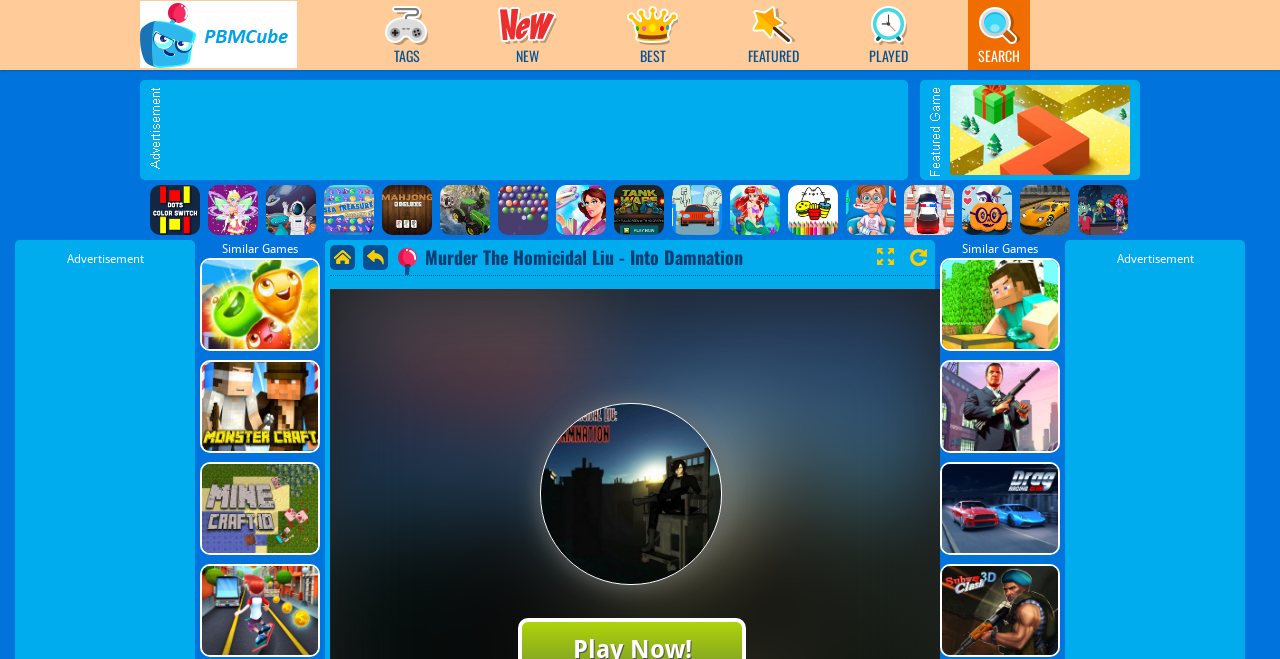Please determine the bounding box coordinates of the element's region to click for the following instruction: "Replay this game".

[0.711, 0.378, 0.724, 0.404]